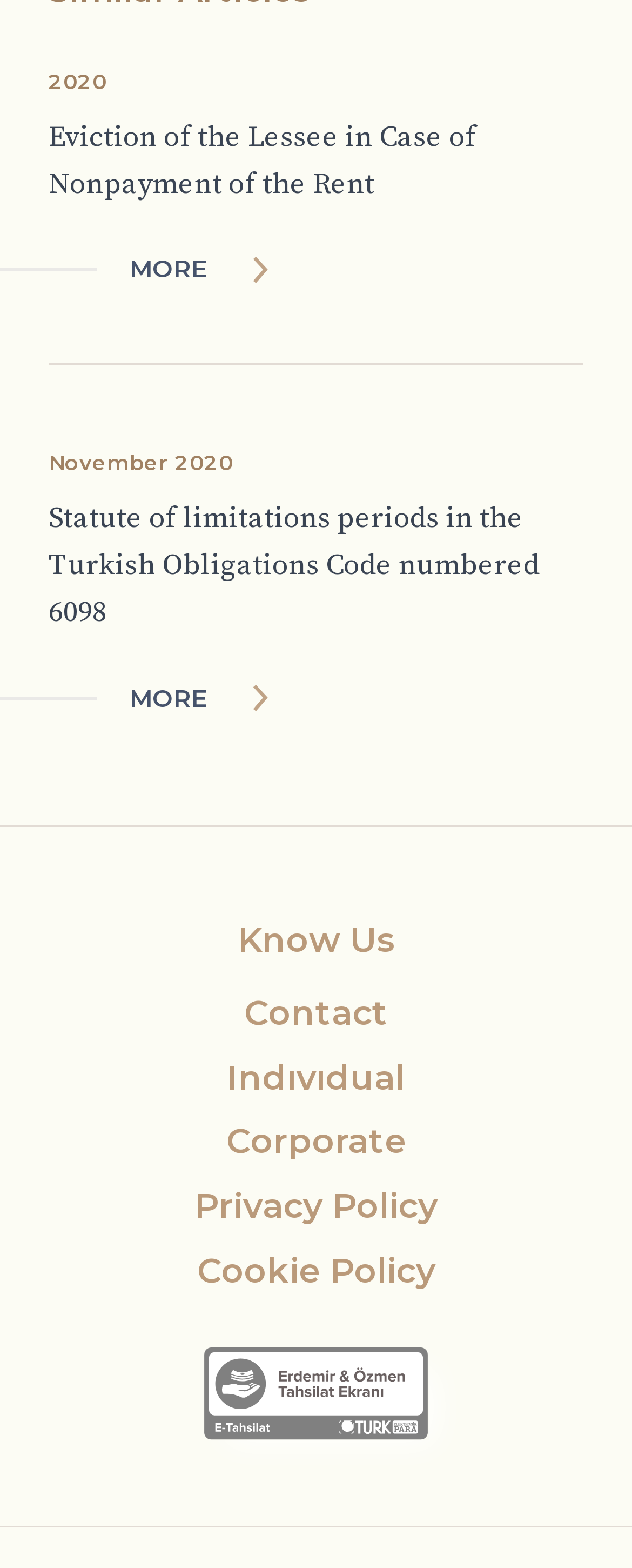Find the bounding box coordinates of the area to click in order to follow the instruction: "Select an option from Archives".

None